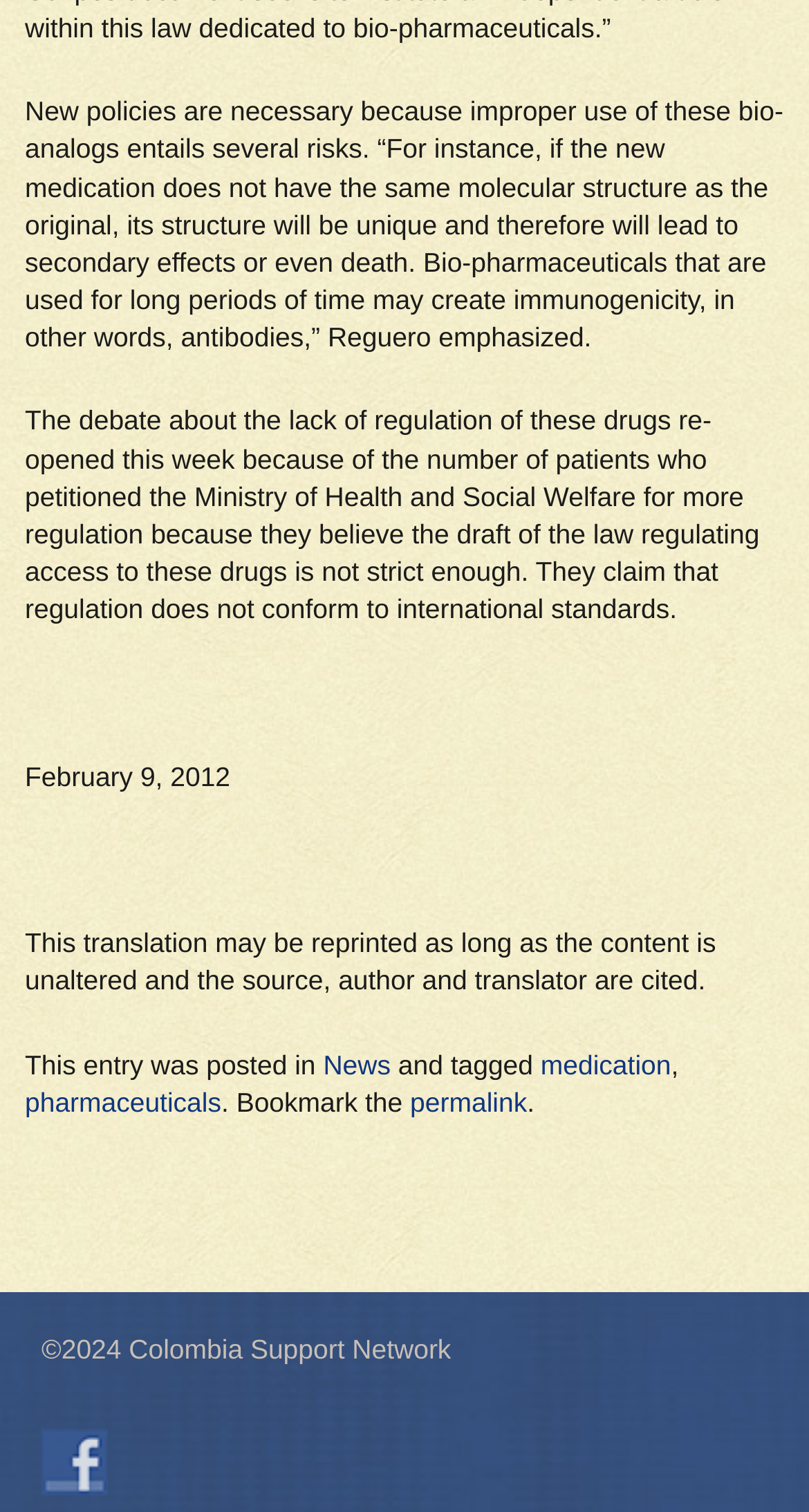When was the article published?
Craft a detailed and extensive response to the question.

The publication date of the article can be found in the fourth paragraph, which states 'February 9, 2012'.